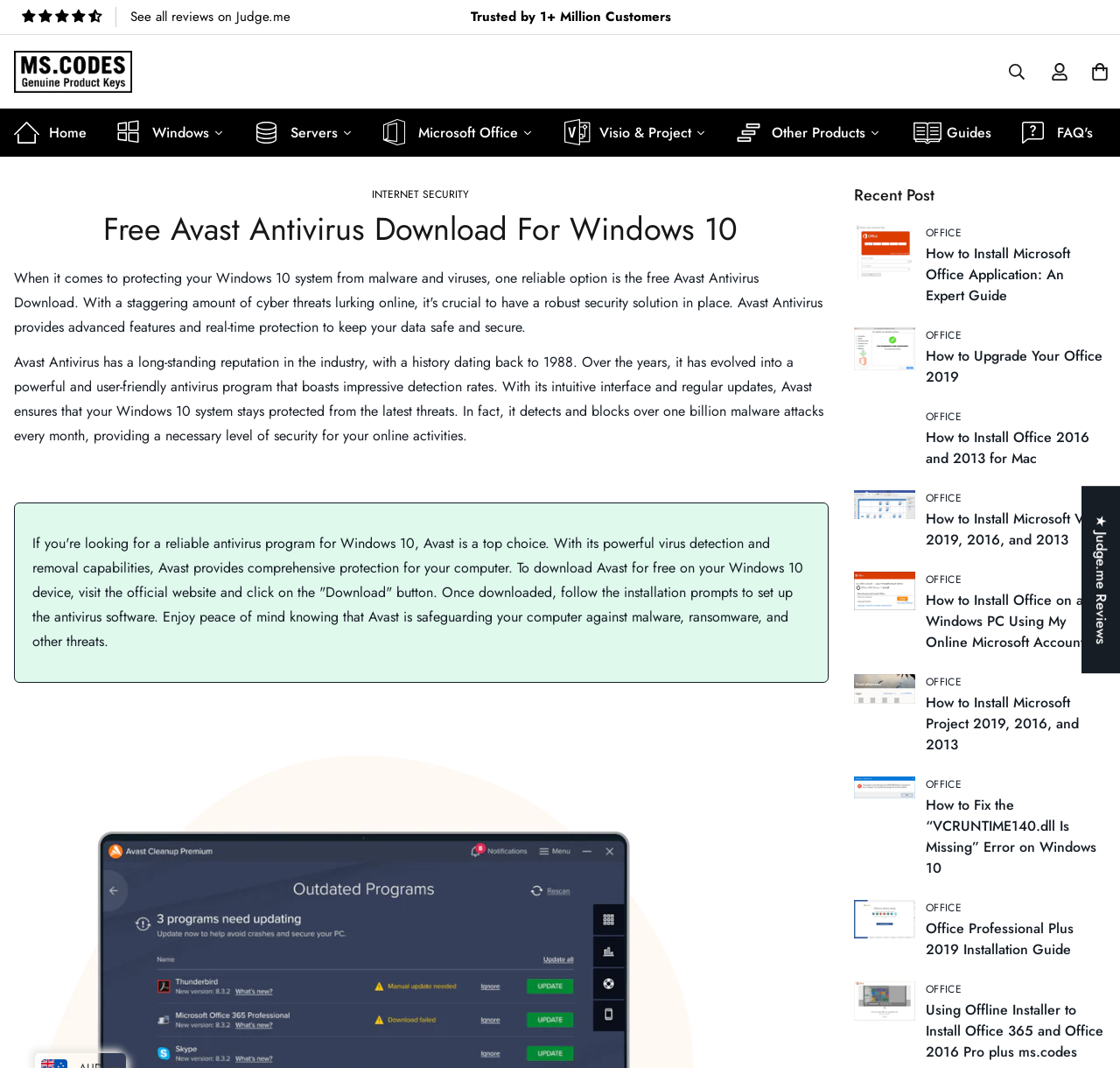Please find the bounding box coordinates of the element's region to be clicked to carry out this instruction: "Click to view the guide on how to install Microsoft Visio 2019, 2016, and 2013".

[0.762, 0.459, 0.817, 0.486]